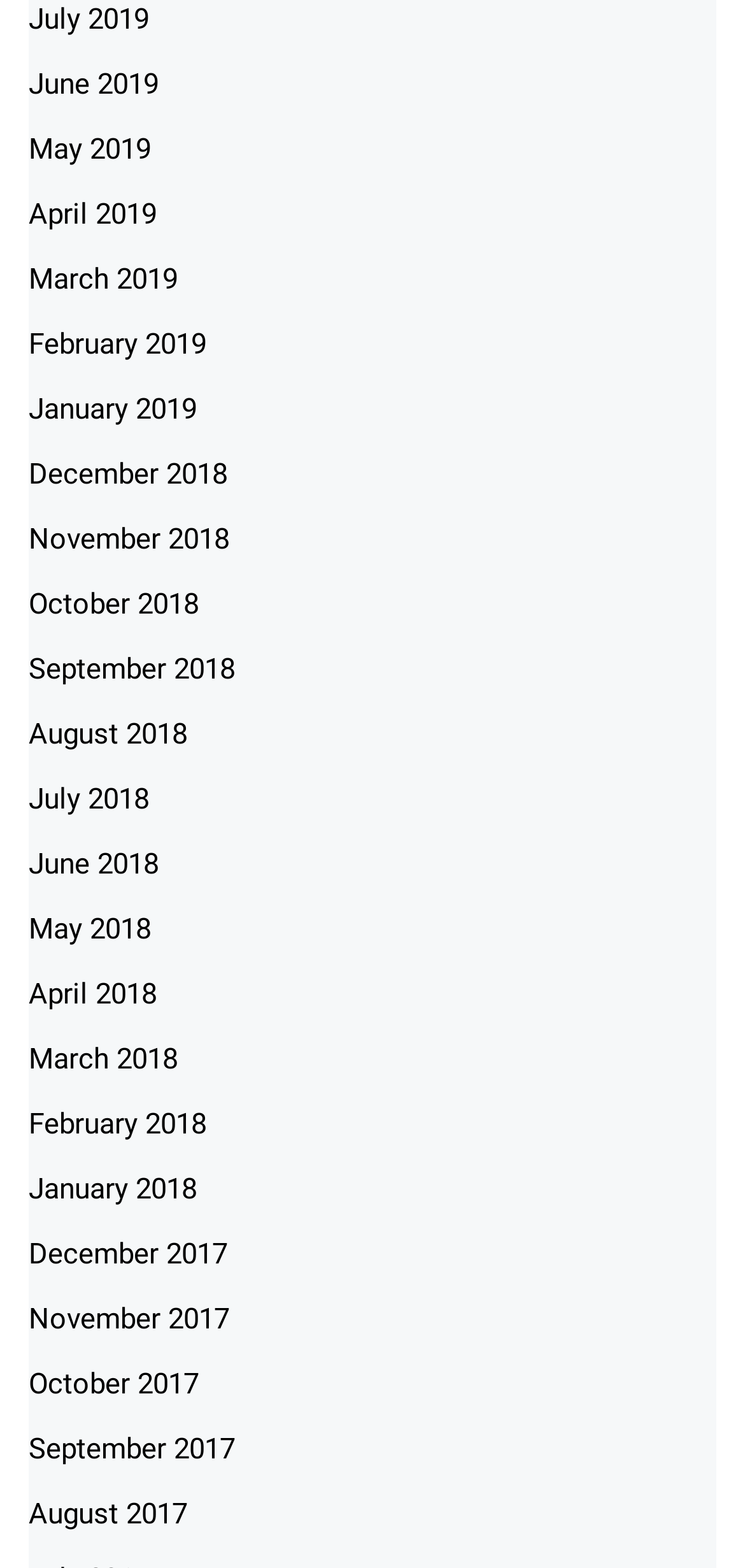What is the vertical position of 'June 2019' relative to 'May 2019'?
Please respond to the question thoroughly and include all relevant details.

By comparing the y1 and y2 coordinates of the bounding boxes, I found that the 'June 2019' link has a higher y1 value than the 'May 2019' link, indicating that it is located below 'May 2019'.